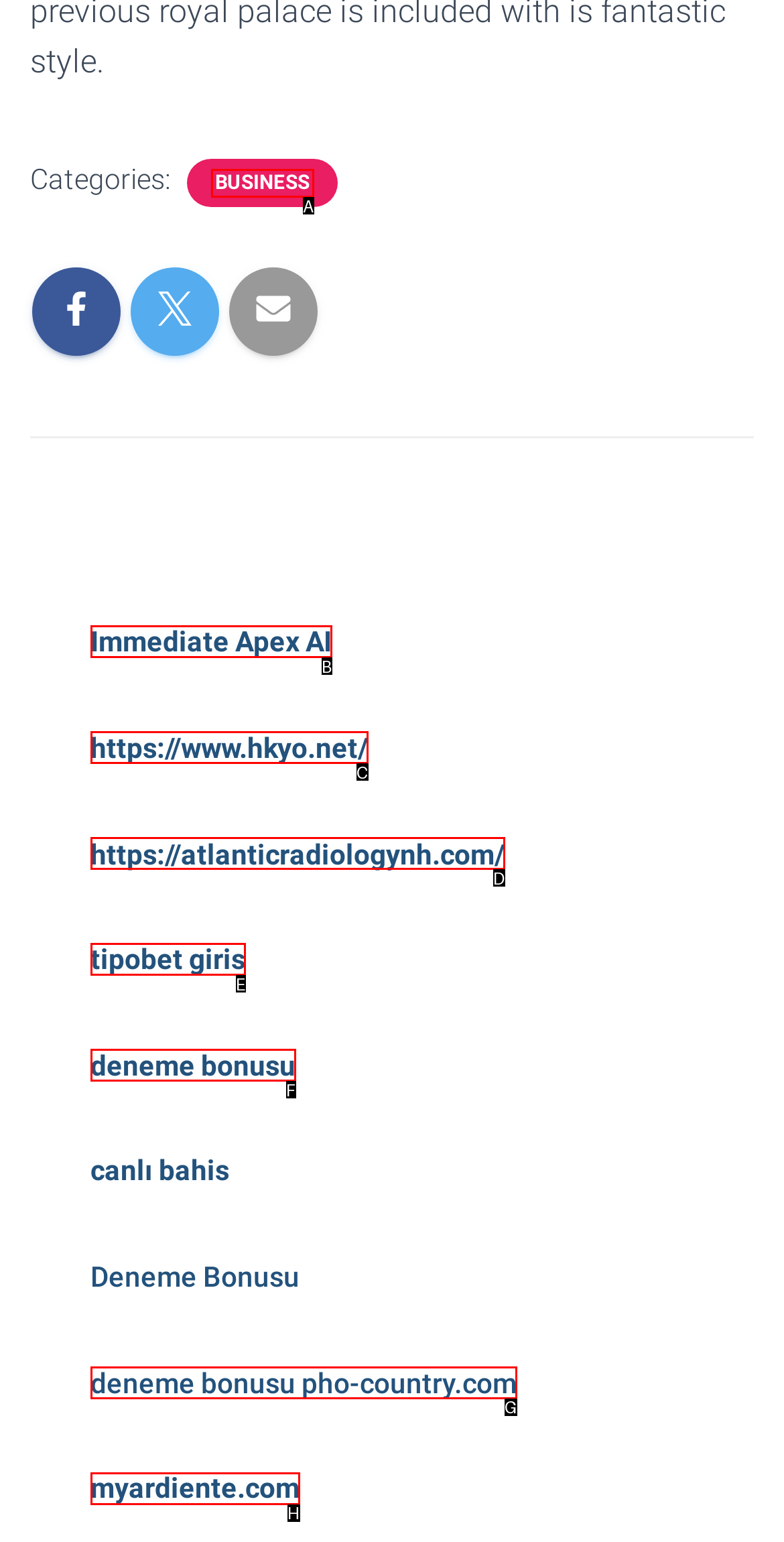Identify the HTML element that best fits the description: myardiente.com. Respond with the letter of the corresponding element.

H